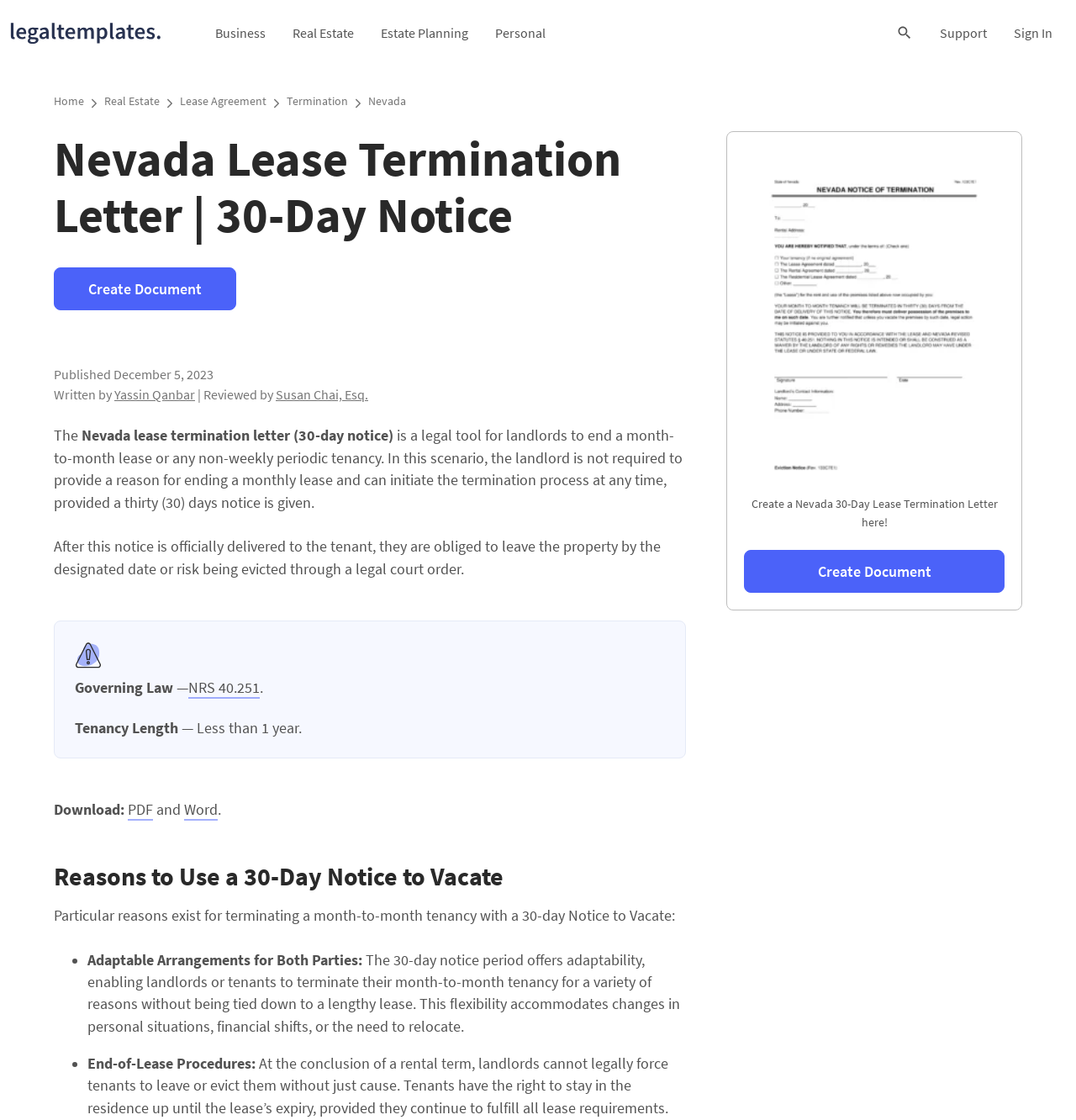Utilize the information from the image to answer the question in detail:
What is the minimum notice period for terminating a month-to-month lease in Nevada?

According to the webpage, a landlord is required to provide a 30-day notice period to terminate a month-to-month lease in Nevada, as stated in the introduction to the Nevada Lease Termination Letter.